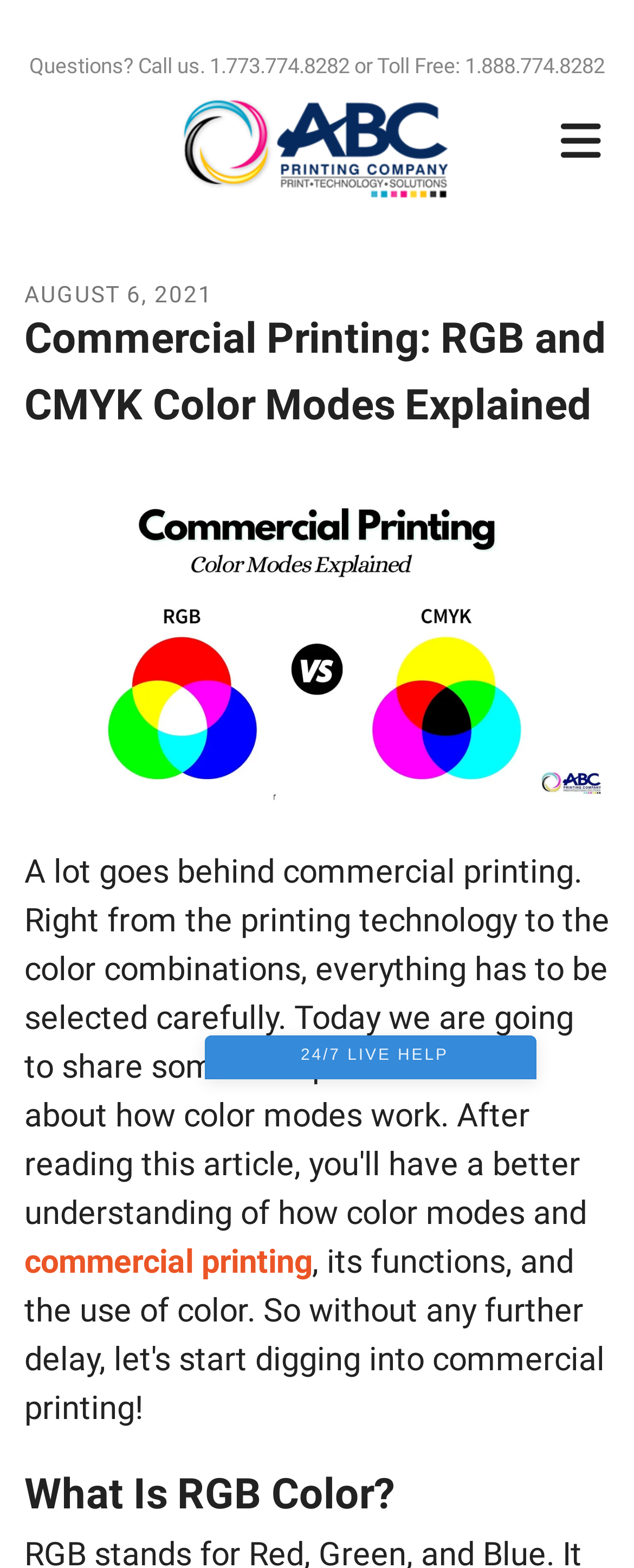Using the information in the image, give a detailed answer to the following question: What is the date mentioned on the webpage?

I found the date by looking at the static text elements that say 'AUGUST', '6', ',', and '2021'.